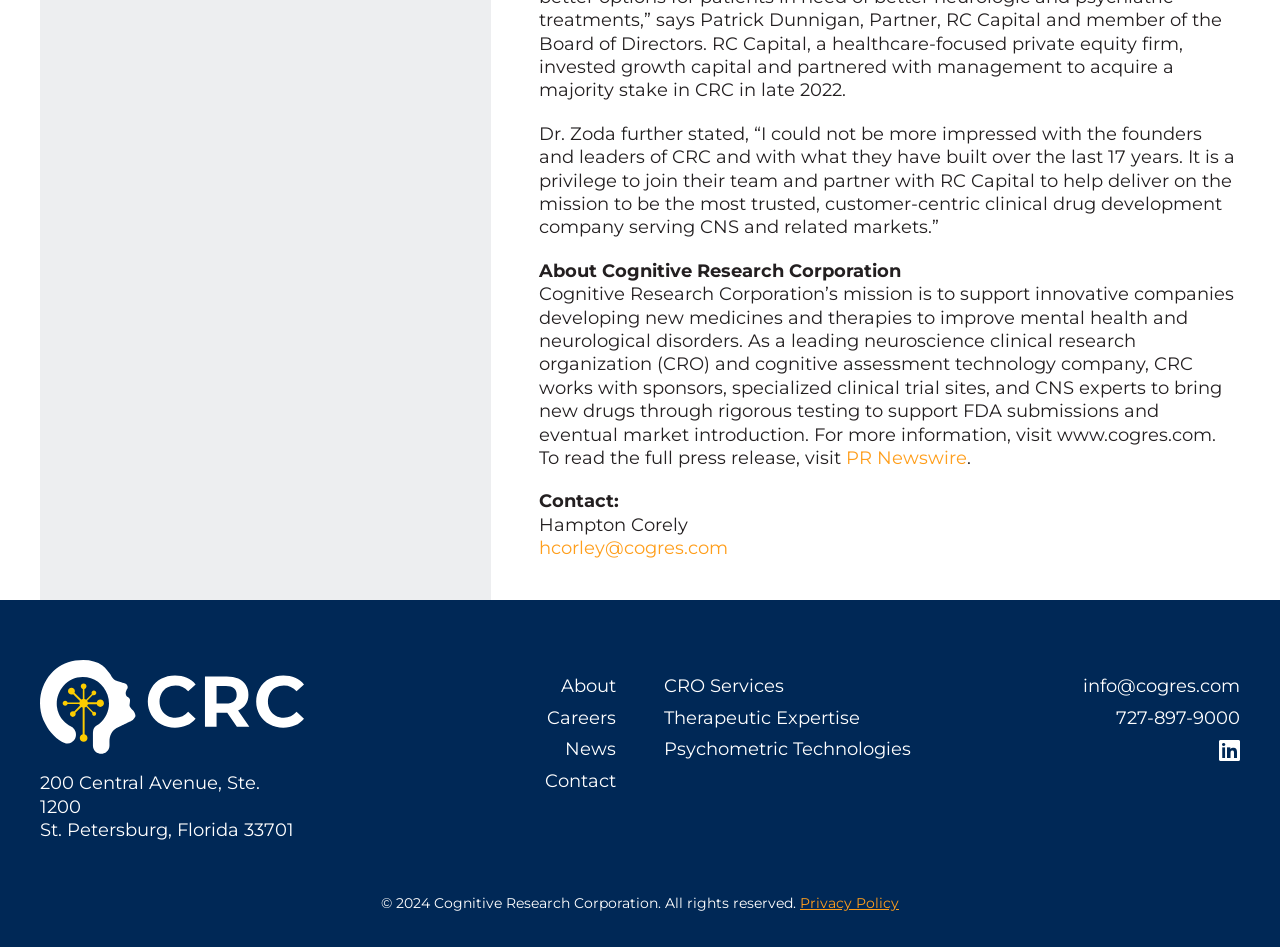Find the bounding box coordinates of the area to click in order to follow the instruction: "Contact Hampton Corely".

[0.421, 0.567, 0.569, 0.59]